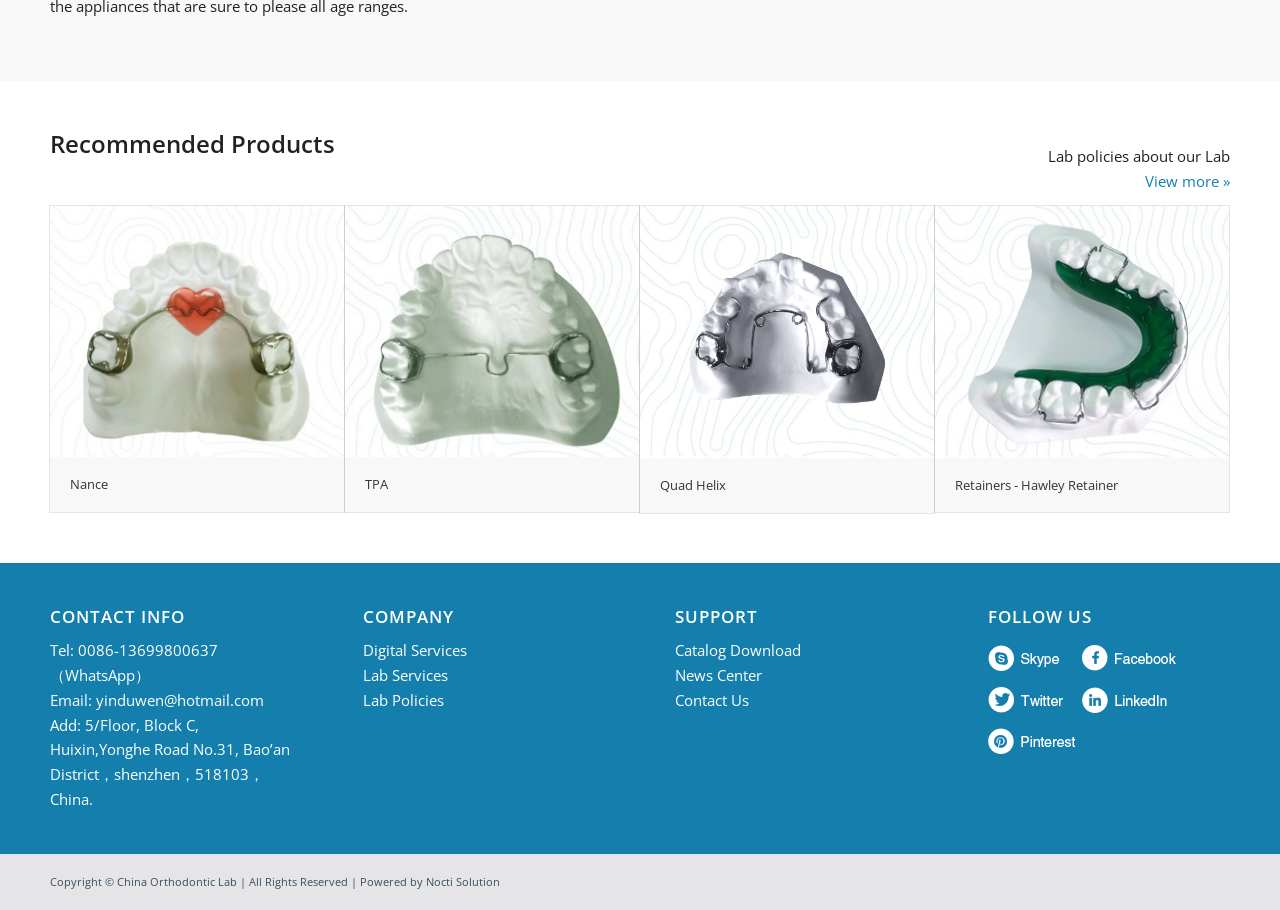Identify the bounding box of the HTML element described here: "View more »". Provide the coordinates as four float numbers between 0 and 1: [left, top, right, bottom].

[0.895, 0.188, 0.961, 0.21]